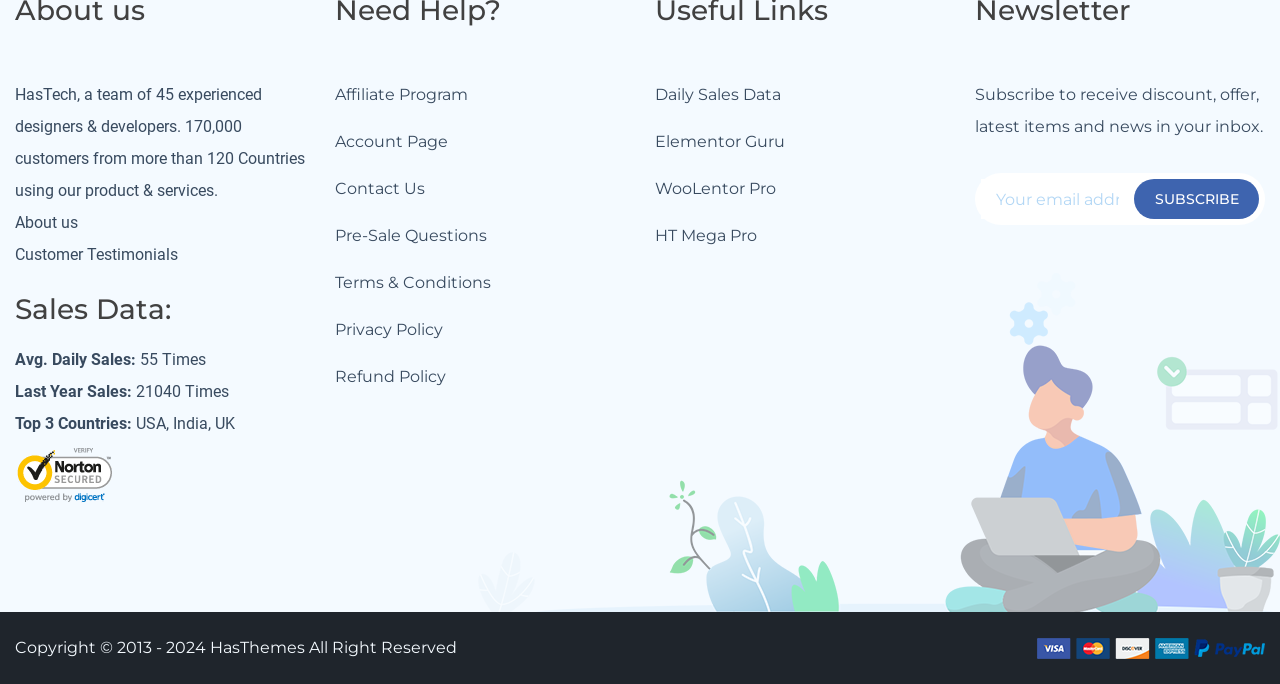What is the purpose of the textbox?
Answer the question with as much detail as possible.

The answer can be inferred from the StaticText element 'Subscribe to receive discount, offer, latest items and news in your inbox.' and the textbox element 'Your email address' which are located near the bottom of the webpage. The textbox is likely used to enter an email address to subscribe to a newsletter or promotional emails.